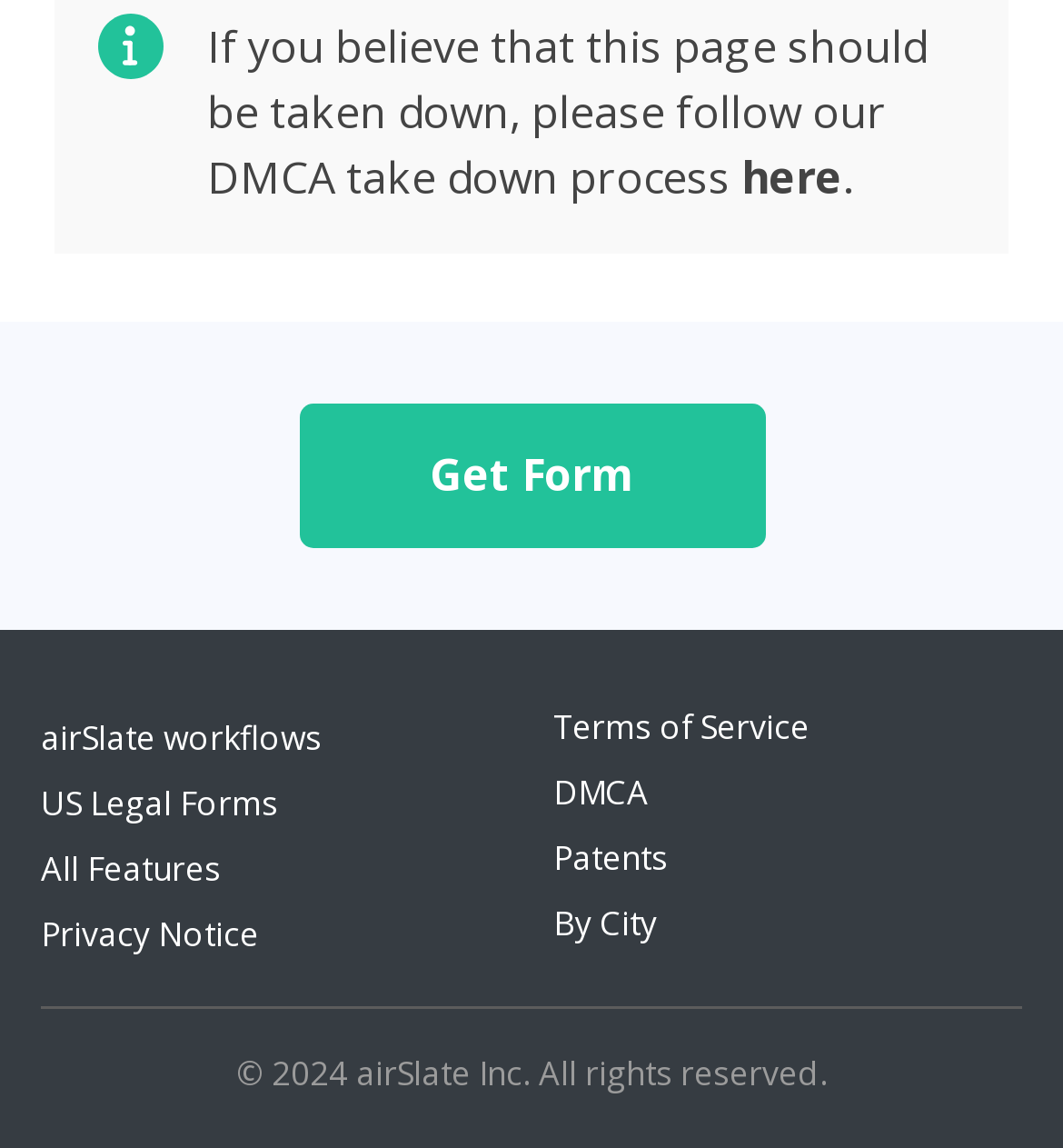Please find the bounding box coordinates of the element that you should click to achieve the following instruction: "Click the 'Get Form' link". The coordinates should be presented as four float numbers between 0 and 1: [left, top, right, bottom].

[0.281, 0.388, 0.719, 0.44]